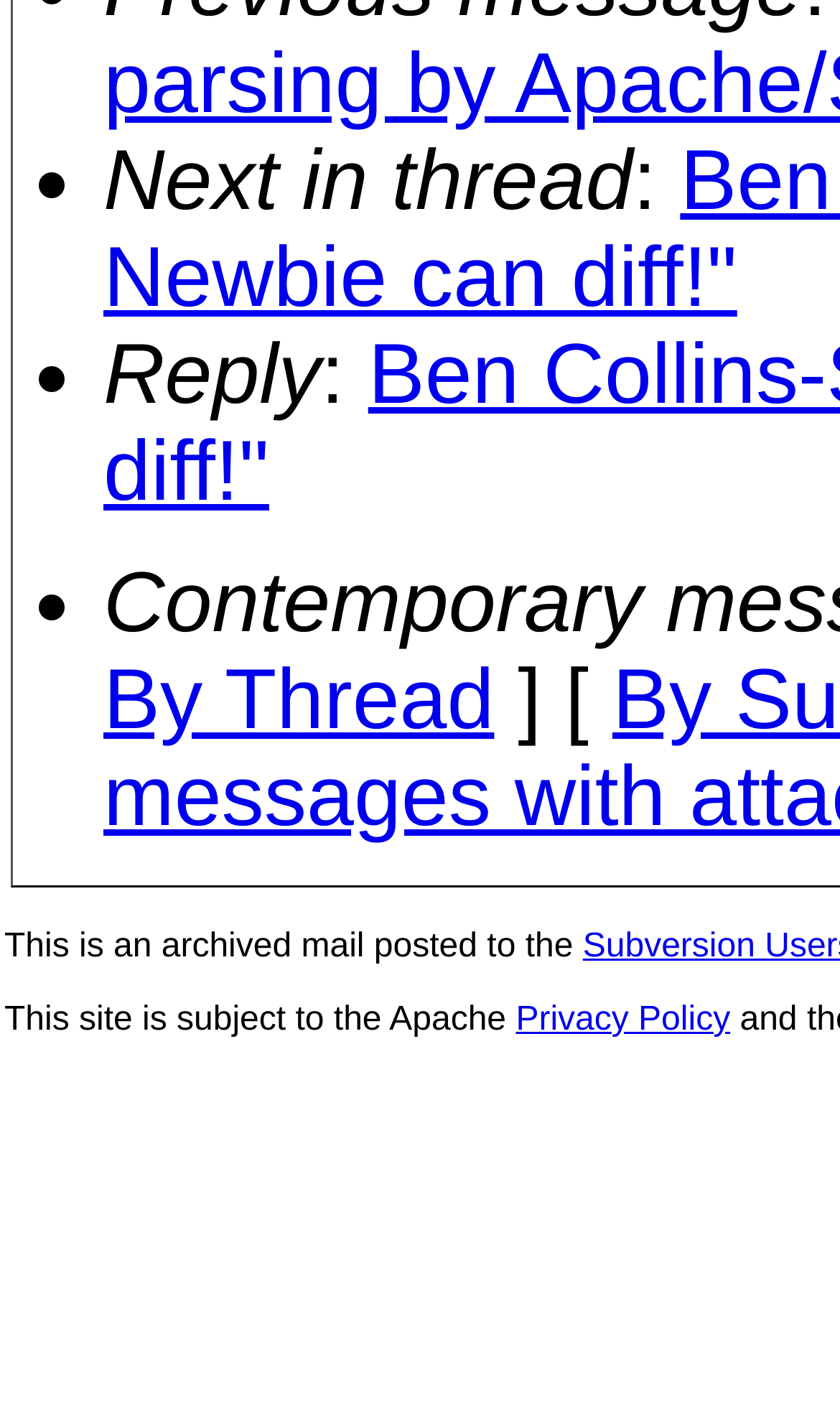Provide the bounding box coordinates of the HTML element this sentence describes: "By Thread".

[0.123, 0.692, 0.63, 0.764]